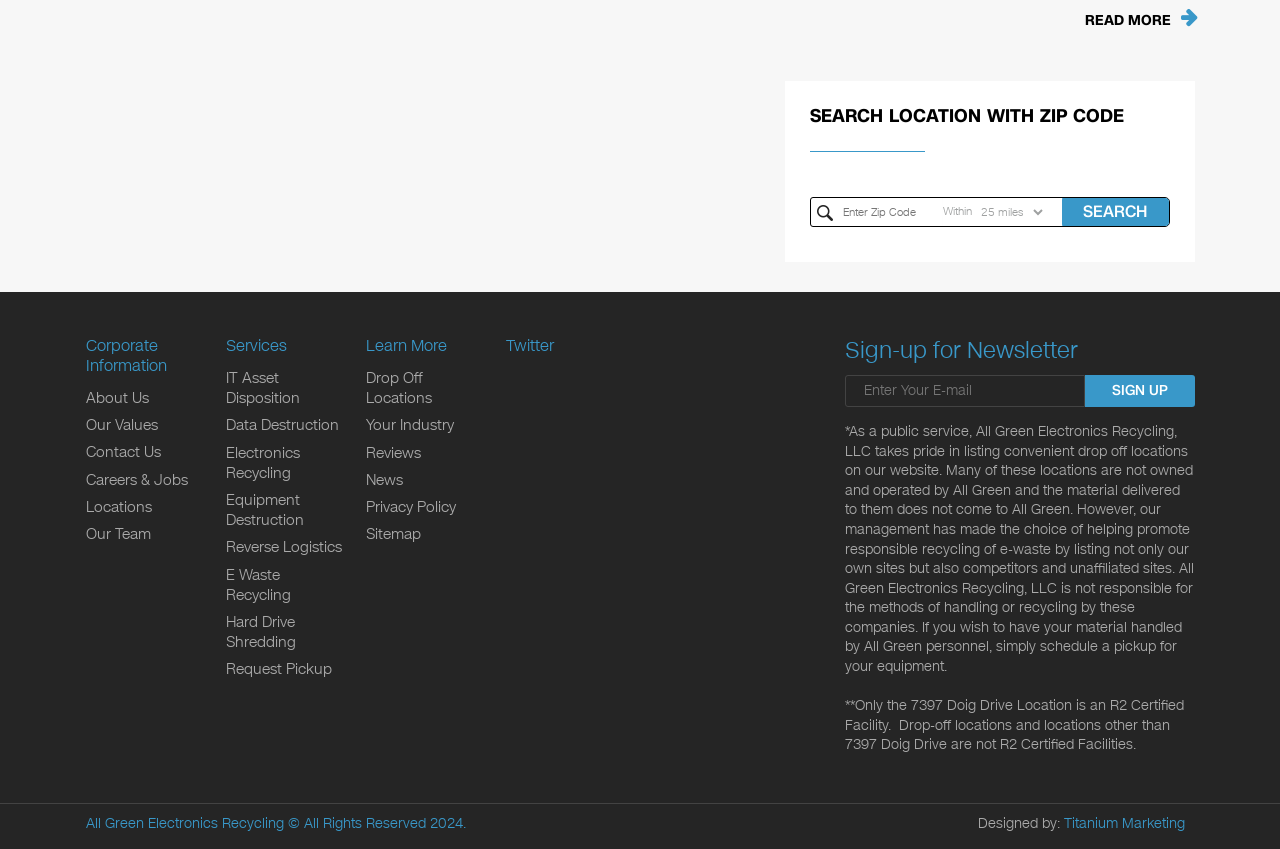Please specify the bounding box coordinates of the area that should be clicked to accomplish the following instruction: "Go to 'Digital Finance'". The coordinates should consist of four float numbers between 0 and 1, i.e., [left, top, right, bottom].

None